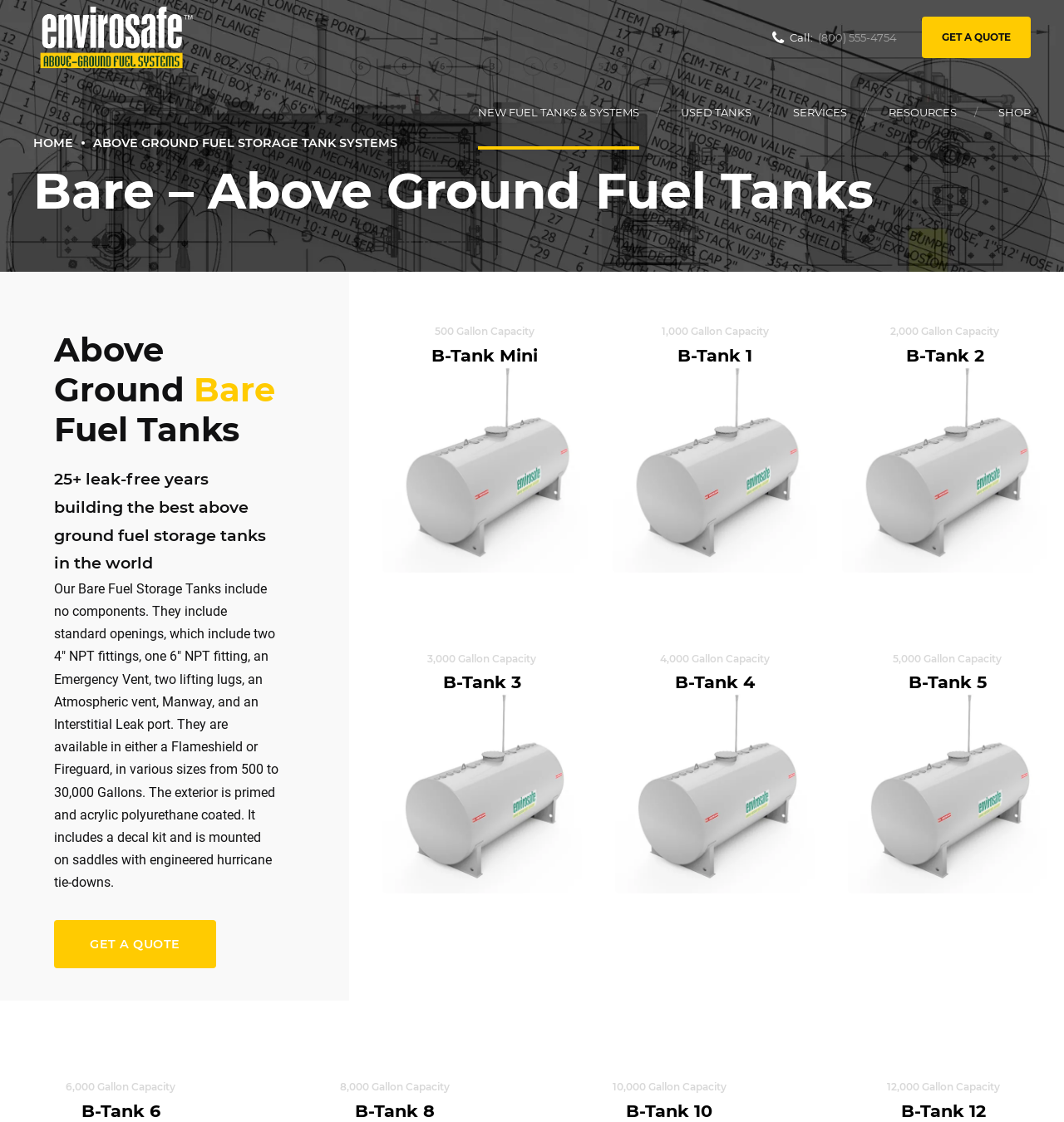Summarize the contents and layout of the webpage in detail.

The webpage is about Bare Above Ground Fuel Tanks, with a prominent header at the top. Below the header, there is a logo of Envirosafe Tanks, accompanied by a link to the company's website. On the top-right corner, there are two links: "Call: (800) 555-4754" and "GET A QUOTE".

The main content of the webpage is divided into several sections. The first section lists various types of fuel tanks and systems, including portable fuel storage tanks, aviation fueling systems, and commercial fleet fuel systems. These links are arranged in a vertical column, with each link below the previous one.

To the right of this column, there is another section that lists more specific types of fuel tanks, including bare fuel tanks, DEF storage tanks, and generator fuel systems. These links are also arranged in a vertical column.

Below these two columns, there is a section that appears to be a product catalog. It lists various fuel tank models, including the 500 Gallon Capacity B-Tank Mini, the 1,000 Gallon Capacity B-Tank 1, and the 2,000 Gallon Capacity B-Tank 2. Each model has a heading, a link to the product page, and an image of the fuel tank.

At the bottom of the webpage, there are more links to various resources, including a blog, an about page, and a contact page. There is also a shopping cart icon and a link to checkout.

Throughout the webpage, there are several calls-to-action, including "GET A QUOTE" and "SHOP". The overall layout is organized and easy to navigate, with clear headings and concise text.